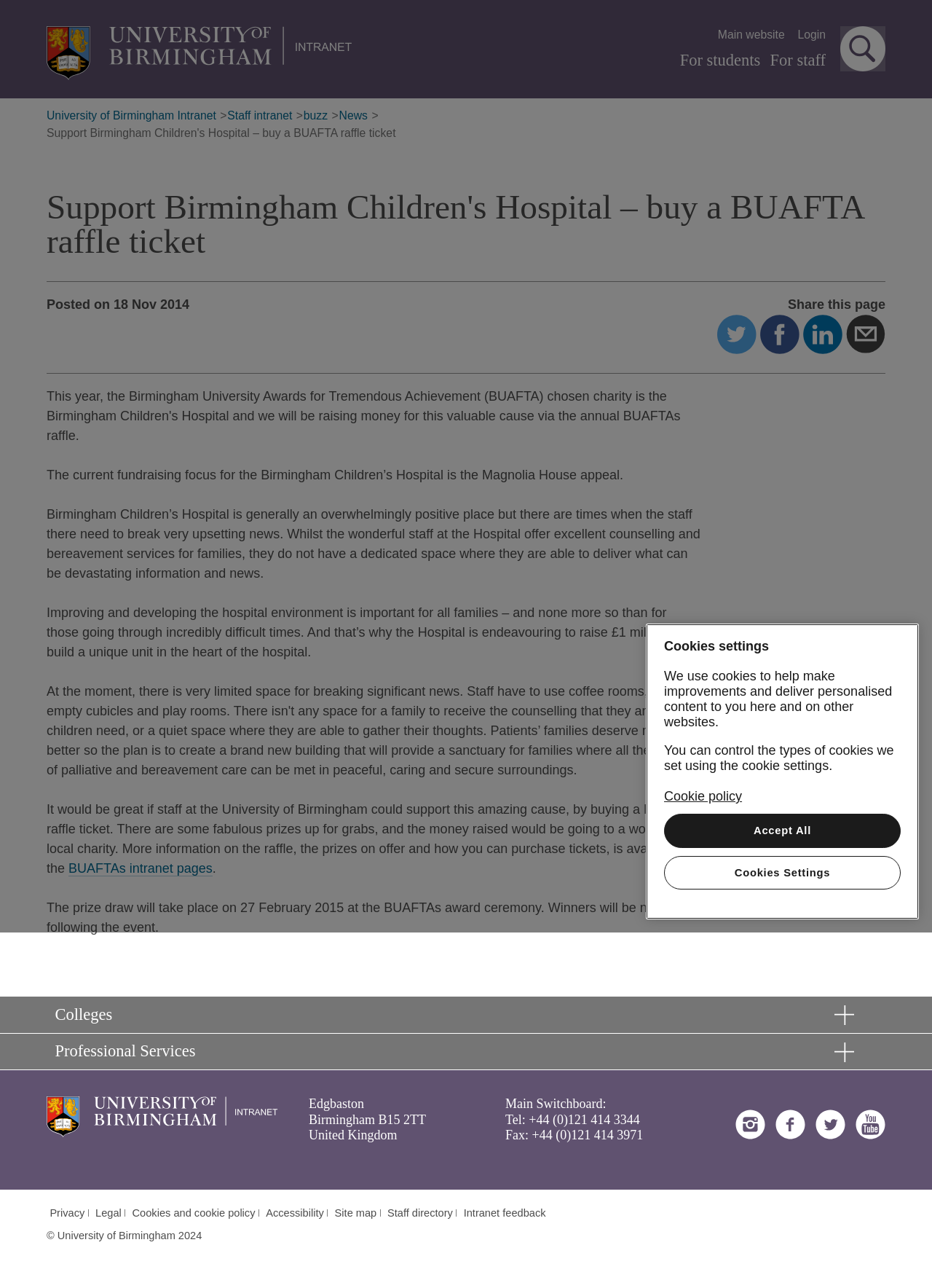Please provide the bounding box coordinates for the element that needs to be clicked to perform the following instruction: "Login". The coordinates should be given as four float numbers between 0 and 1, i.e., [left, top, right, bottom].

[0.855, 0.02, 0.887, 0.034]